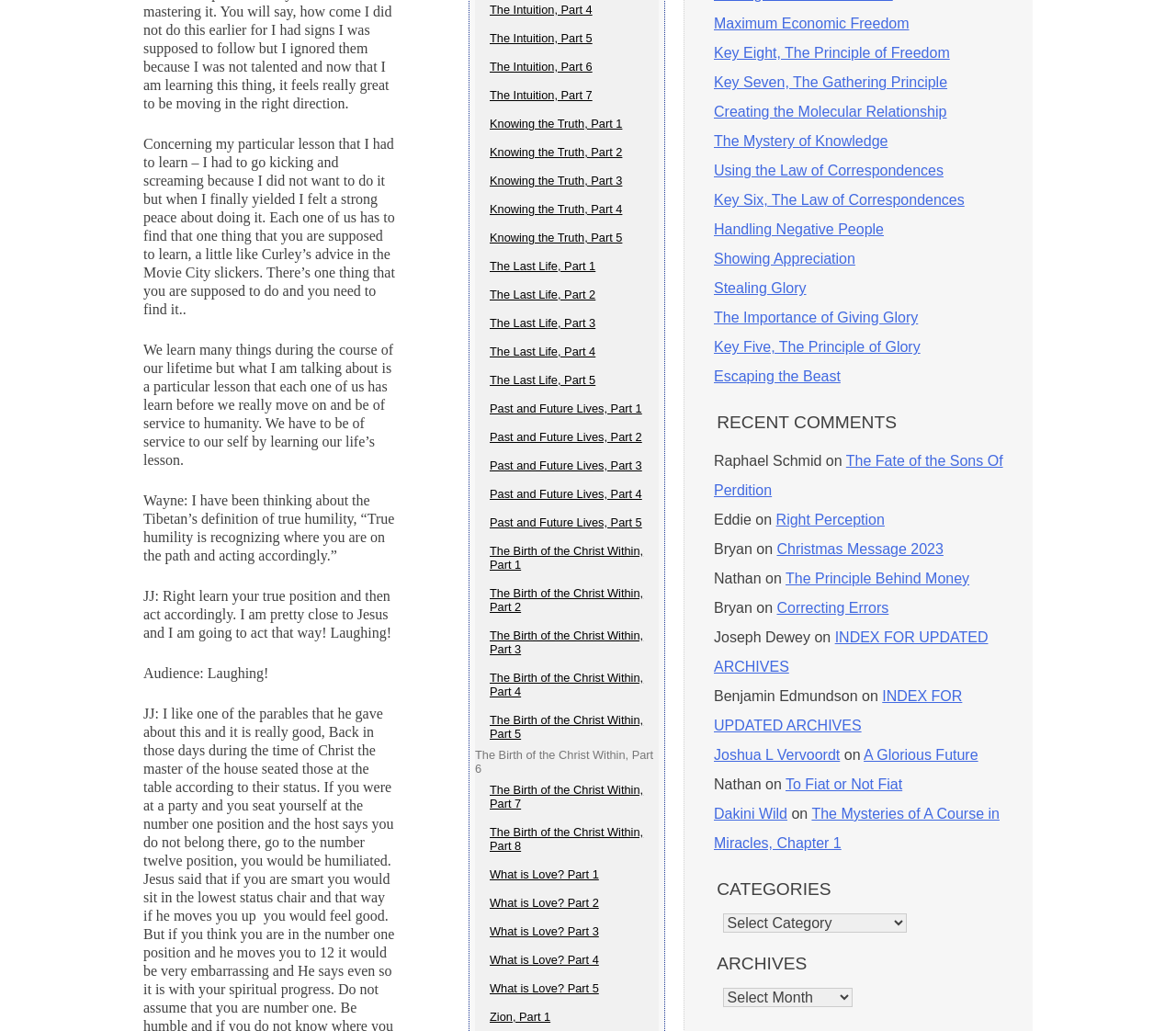Please find the bounding box coordinates (top-left x, top-left y, bottom-right x, bottom-right y) in the screenshot for the UI element described as follows: What is Love? Part 5

[0.404, 0.945, 0.56, 0.972]